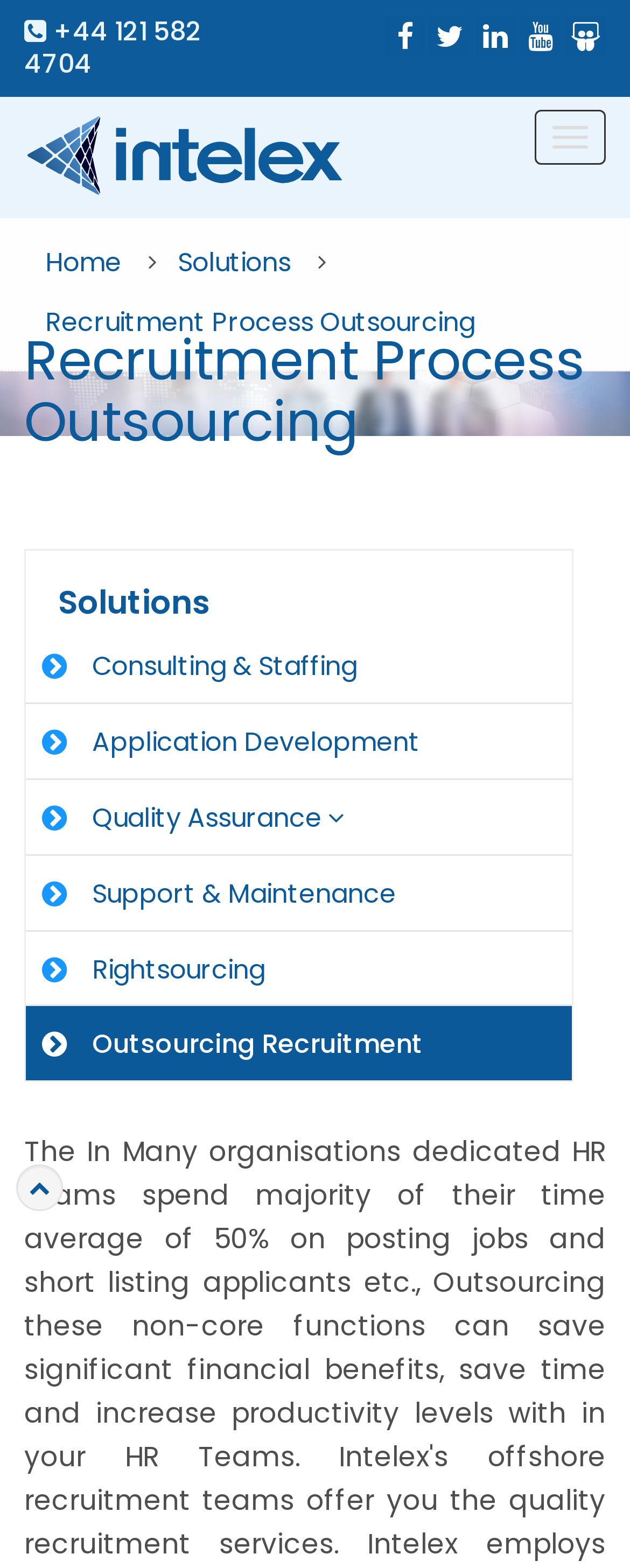Select the bounding box coordinates of the element I need to click to carry out the following instruction: "click the phone number".

[0.038, 0.008, 0.321, 0.053]